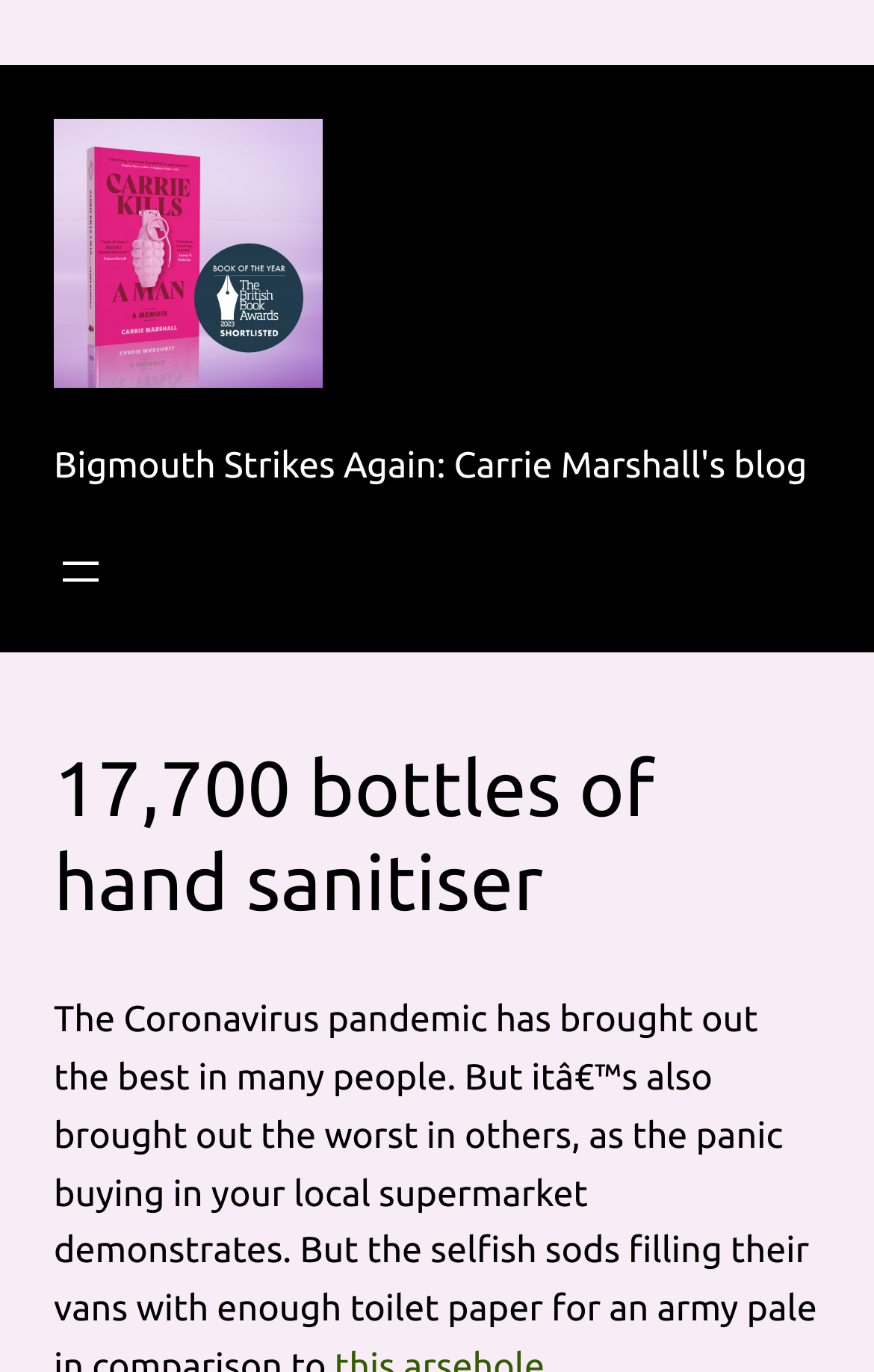Identify the text that serves as the heading for the webpage and generate it.

Bigmouth Strikes Again: Carrie Marshall's blog